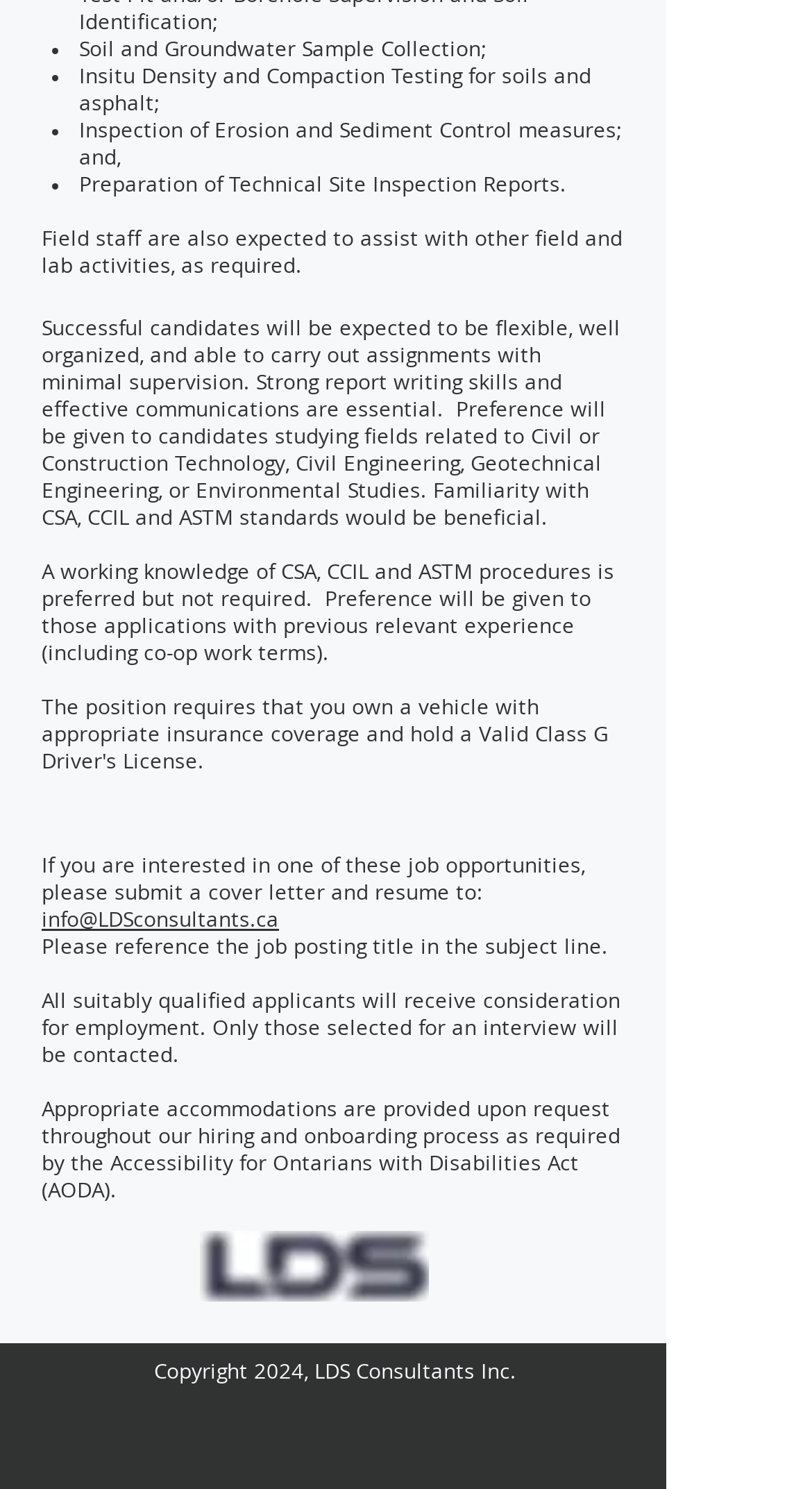What is the copyright year of the website?
Using the details from the image, give an elaborate explanation to answer the question.

The copyright year of the website is 2024, as indicated at the bottom of the webpage, below the social media links.